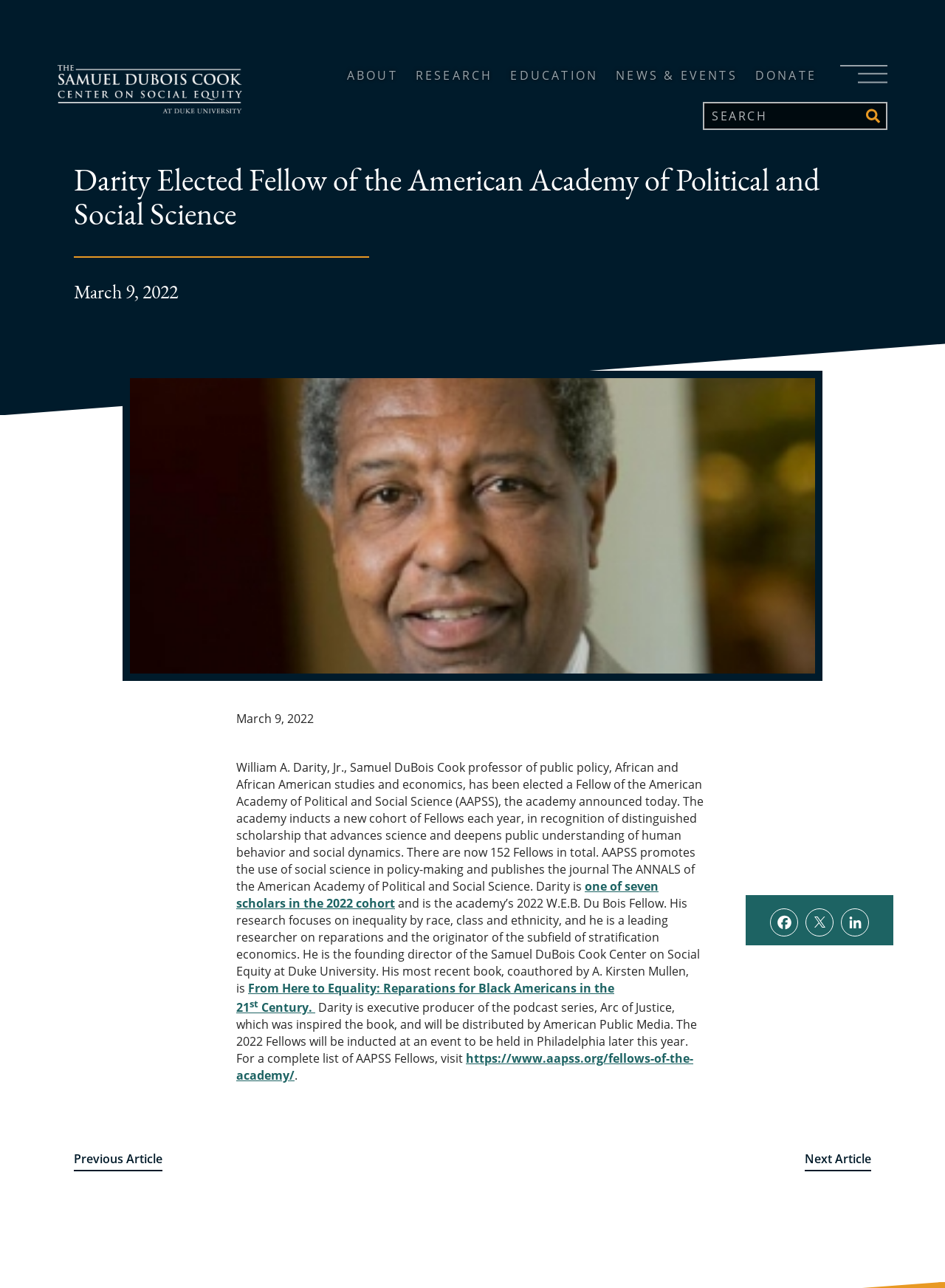Elaborate on the information and visuals displayed on the webpage.

The webpage is about the Samuel DuBois Cook Center on Social Equity at Duke University, with a focus on advancing social equity through research, education, and policy. 

At the top of the page, there is a logo of the center, accompanied by a link to the center's website. Below the logo, there are six main navigation links: "ABOUT", "RESEARCH", "EDUCATION", "NEWS & EVENTS", and "DONATE". 

To the right of the navigation links, there is a button to open a mobile menu and a search toggle button. The search bar is located below the navigation links.

The main content of the page is an article about Dr. William Darity, a professor at Duke University, who has been elected a Fellow of the American Academy of Political and Social Science. The article includes a professional headshot of Dr. Darity and a detailed description of his achievements and research focus. There are also links to related articles and resources within the text.

At the bottom of the page, there is a post navigation section with links to previous and next articles. Additionally, there are social media links to Facebook, Twitter, and LinkedIn.